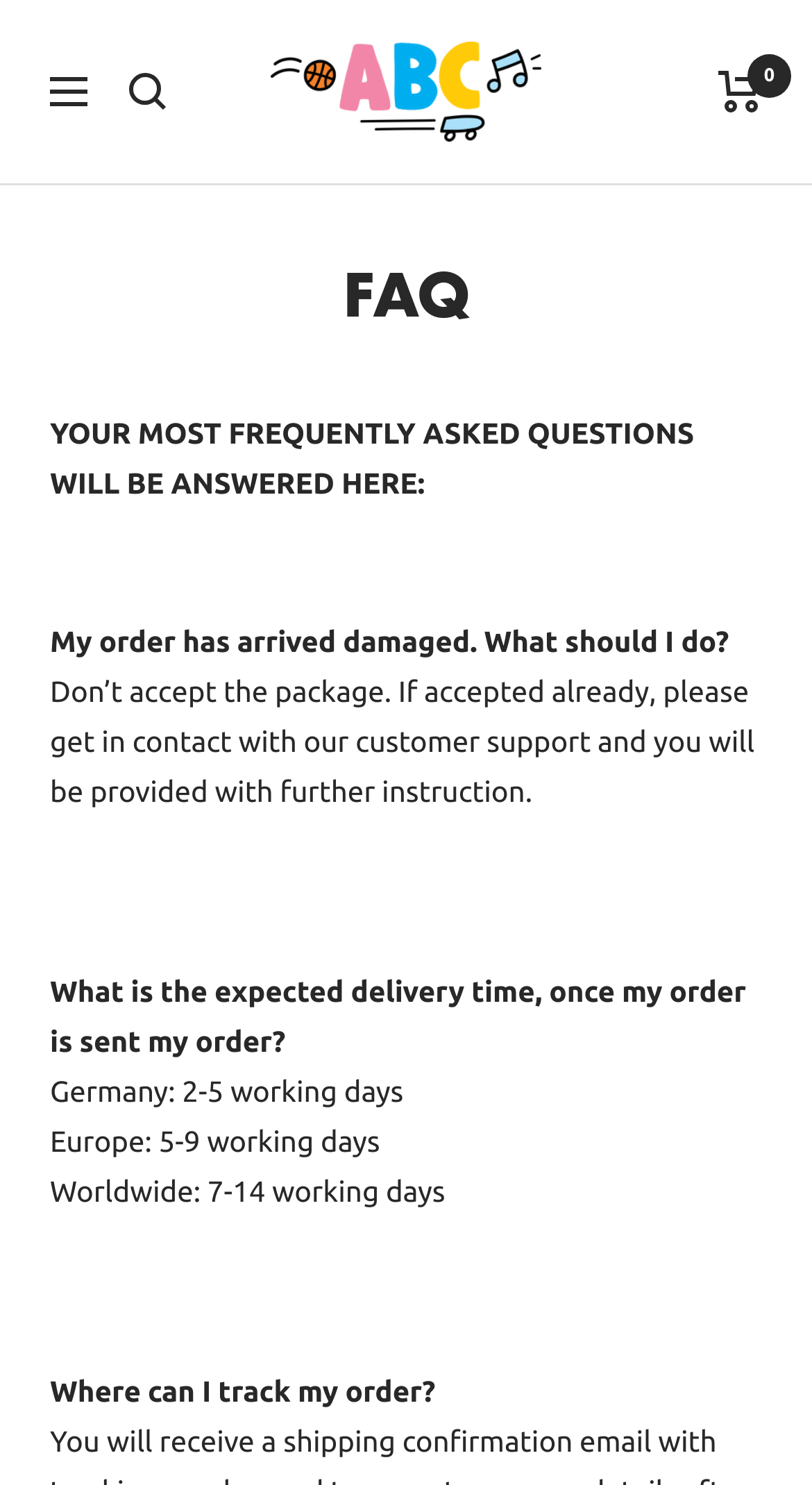Using the information in the image, could you please answer the following question in detail:
How many FAQs are listed on this webpage?

The webpage lists at least four FAQs, including 'My order has arrived damaged. What should I do?', 'What is the expected delivery time, once my order is sent?', 'Where can I track my order?', and possibly more.